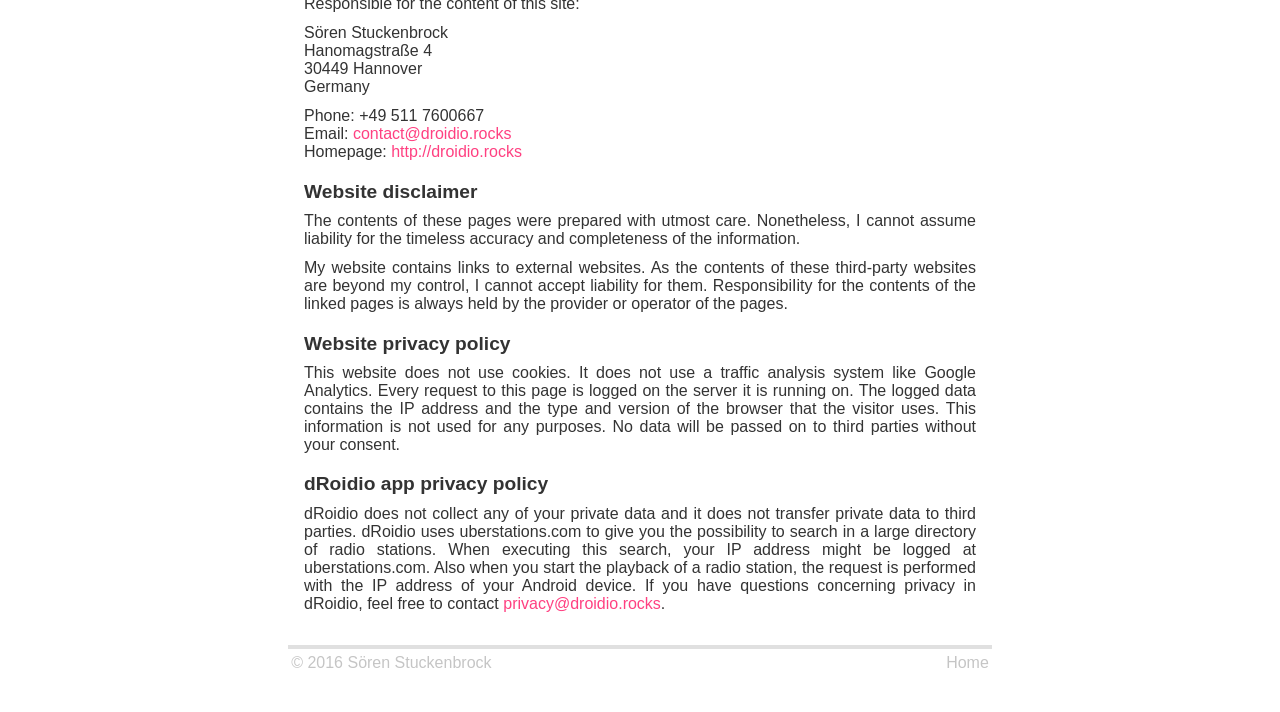Please find the bounding box coordinates (top-left x, top-left y, bottom-right x, bottom-right y) in the screenshot for the UI element described as follows: http://droidio.rocks

[0.306, 0.201, 0.408, 0.225]